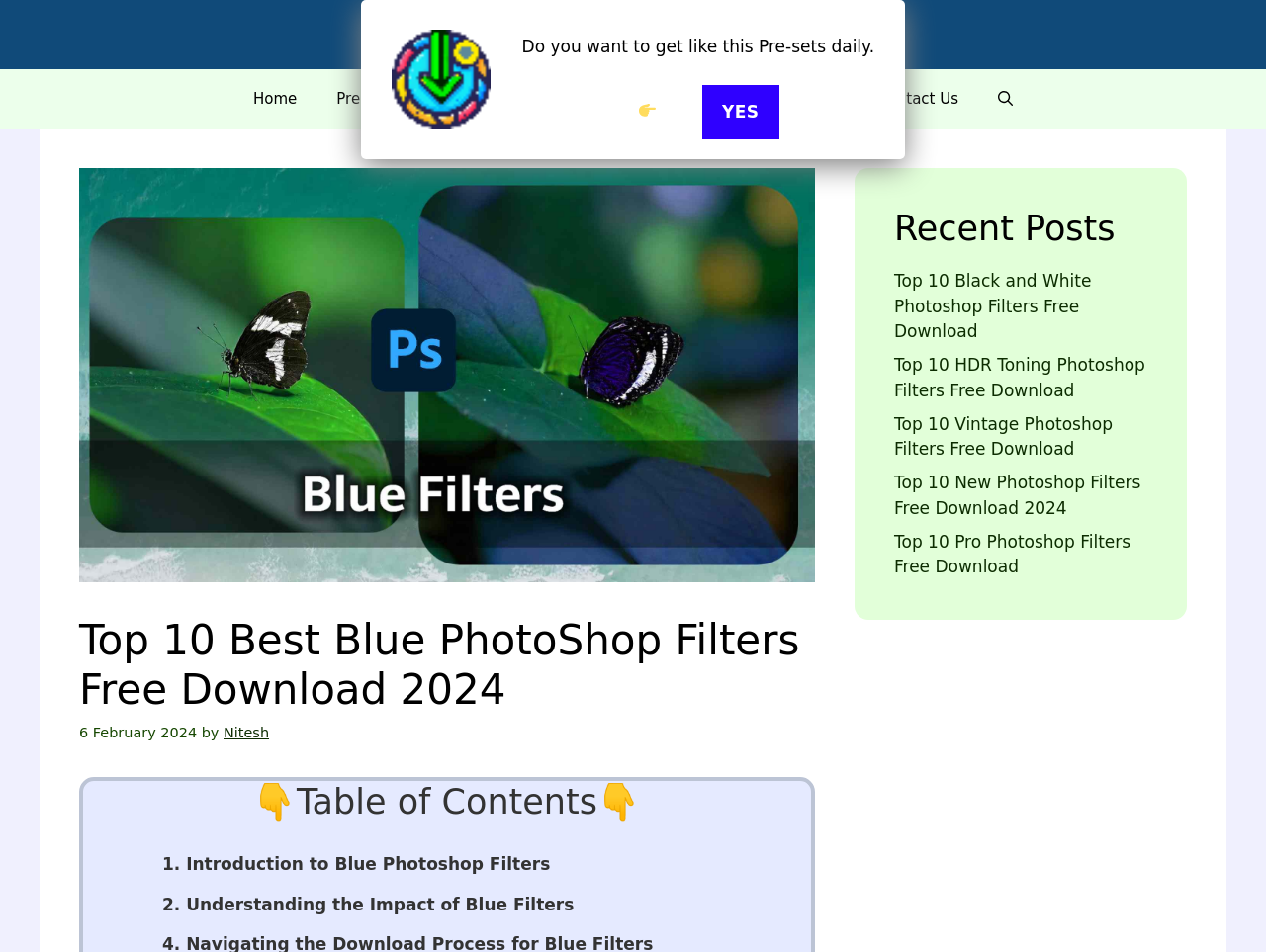Answer the question with a single word or phrase: 
What is the purpose of the 'Open search' button?

To search the website